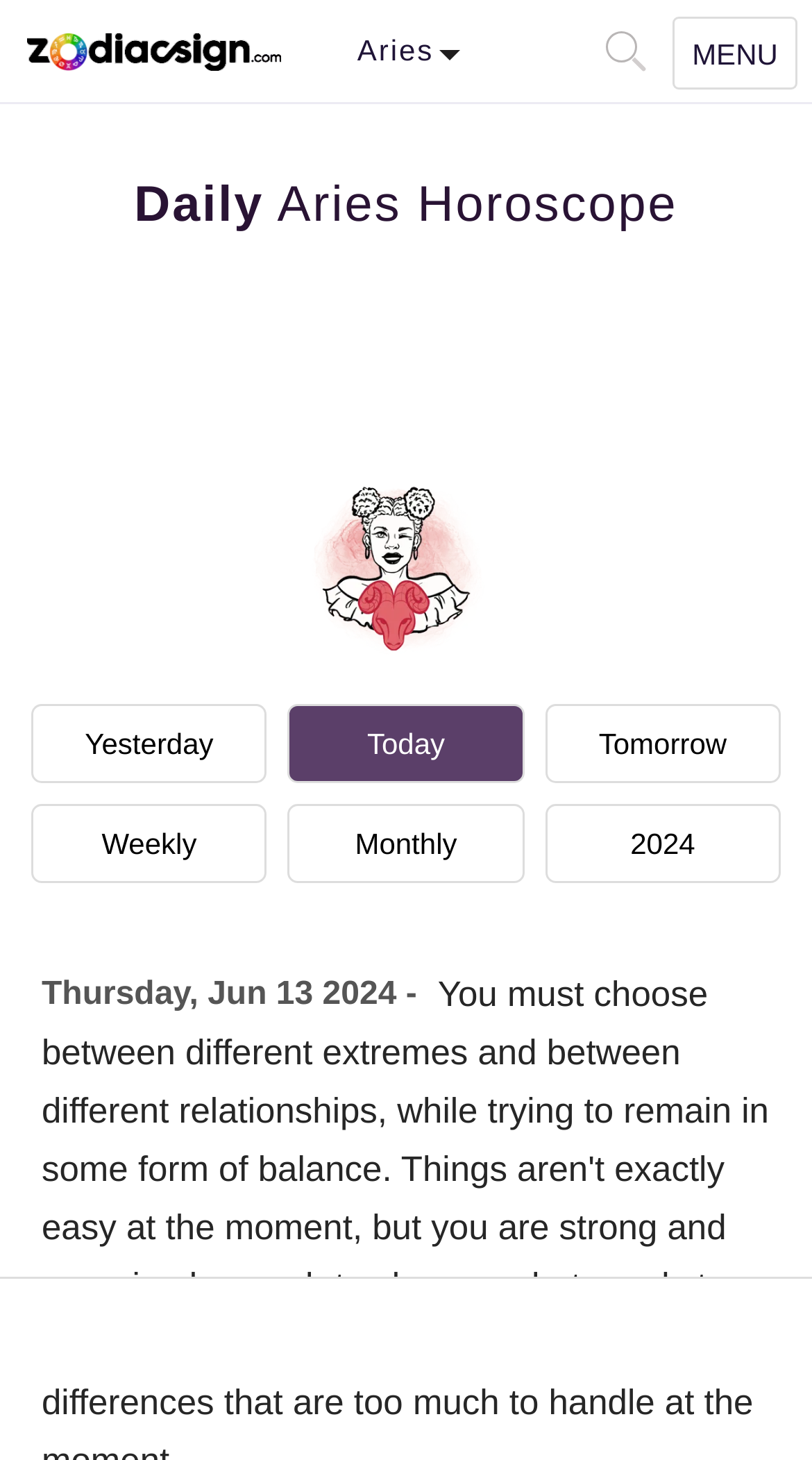What is the purpose of the '▲' button?
Provide a detailed and extensive answer to the question.

I found the '▲' button at the bottom of the webpage, which is a common convention for a 'scroll to top' button. This button likely allows users to quickly scroll back to the top of the webpage.